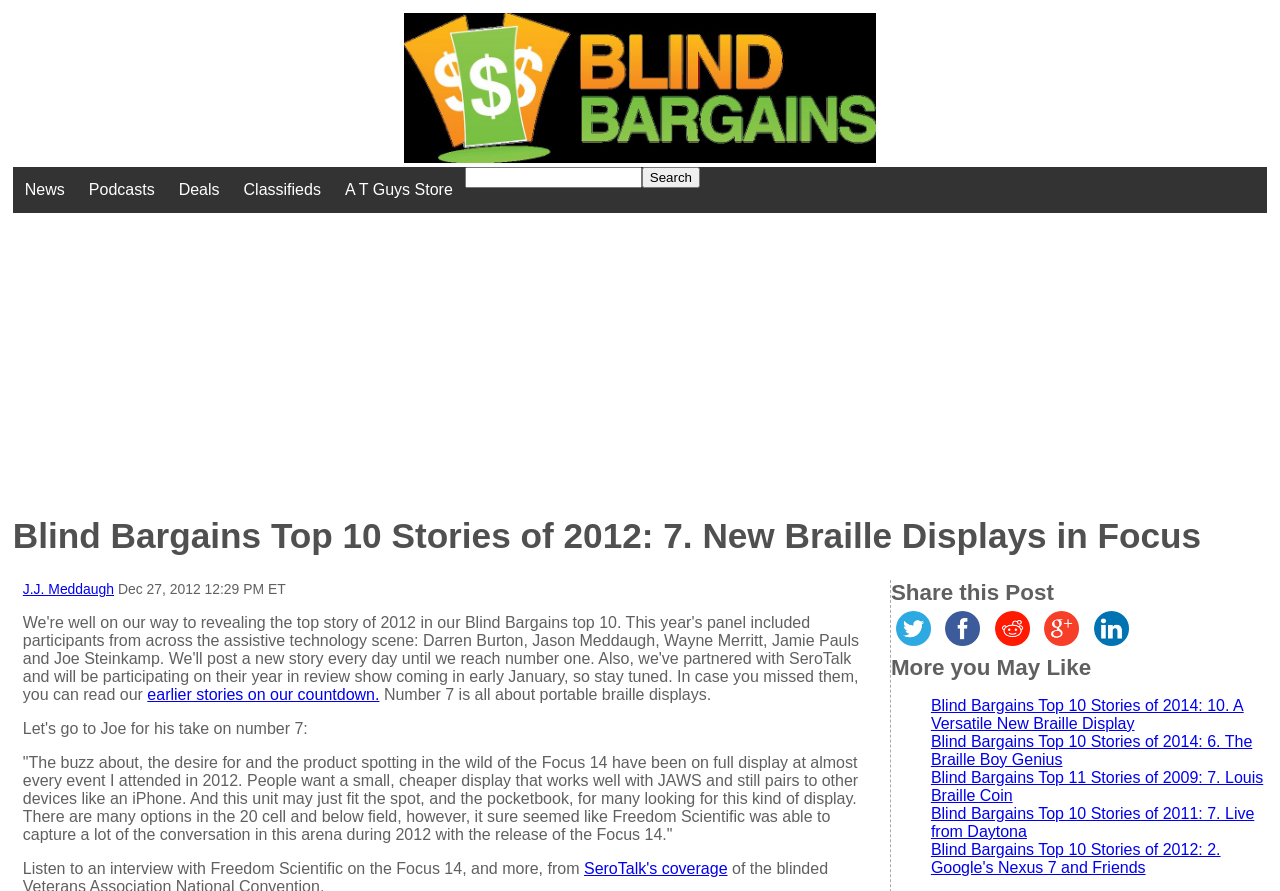Given the element description "aria-label="Advertisement" name="aswift_0" title="Advertisement"" in the screenshot, predict the bounding box coordinates of that UI element.

[0.01, 0.239, 0.794, 0.553]